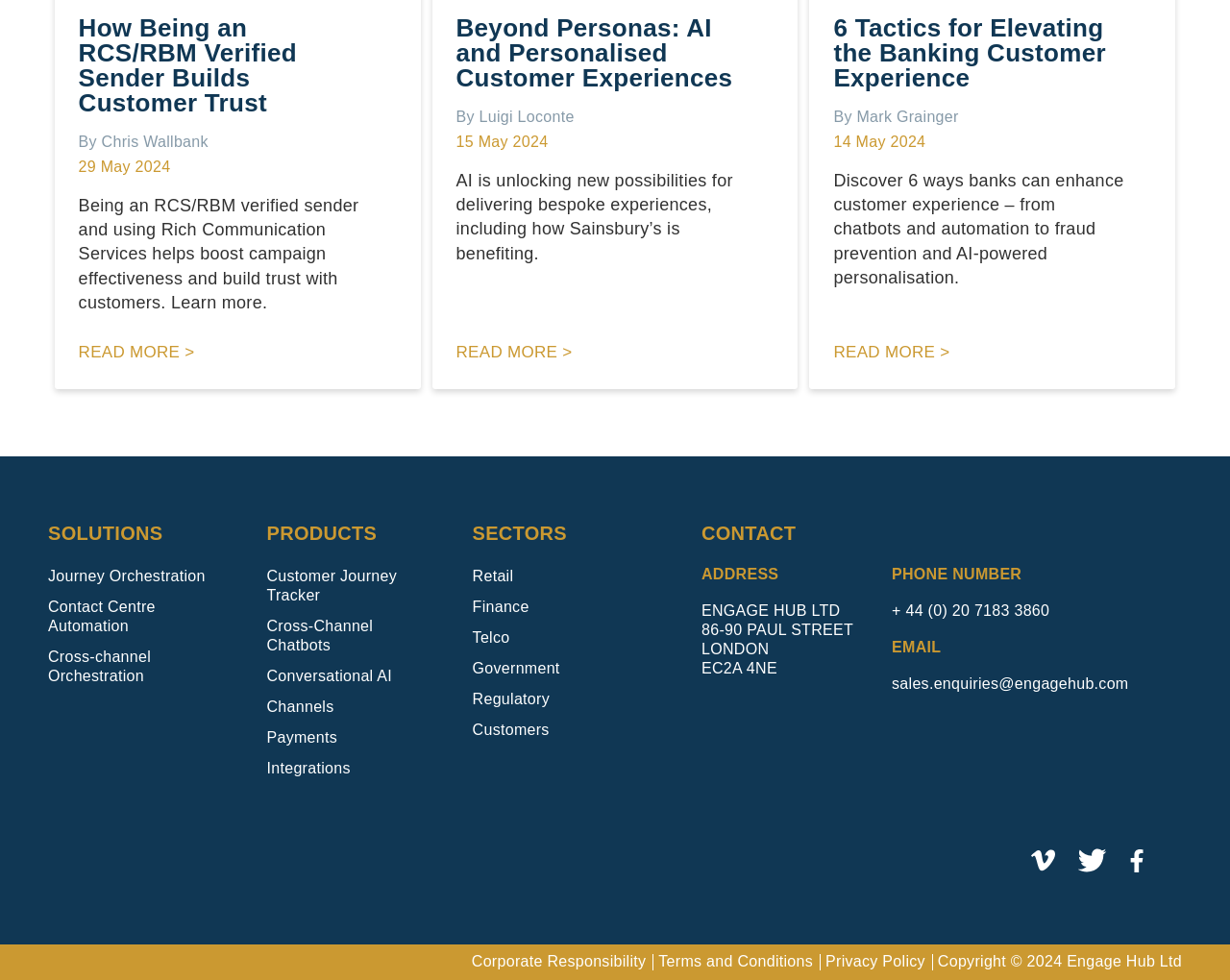Please answer the following question using a single word or phrase: 
What is the last link at the bottom of the webpage?

Privacy Policy